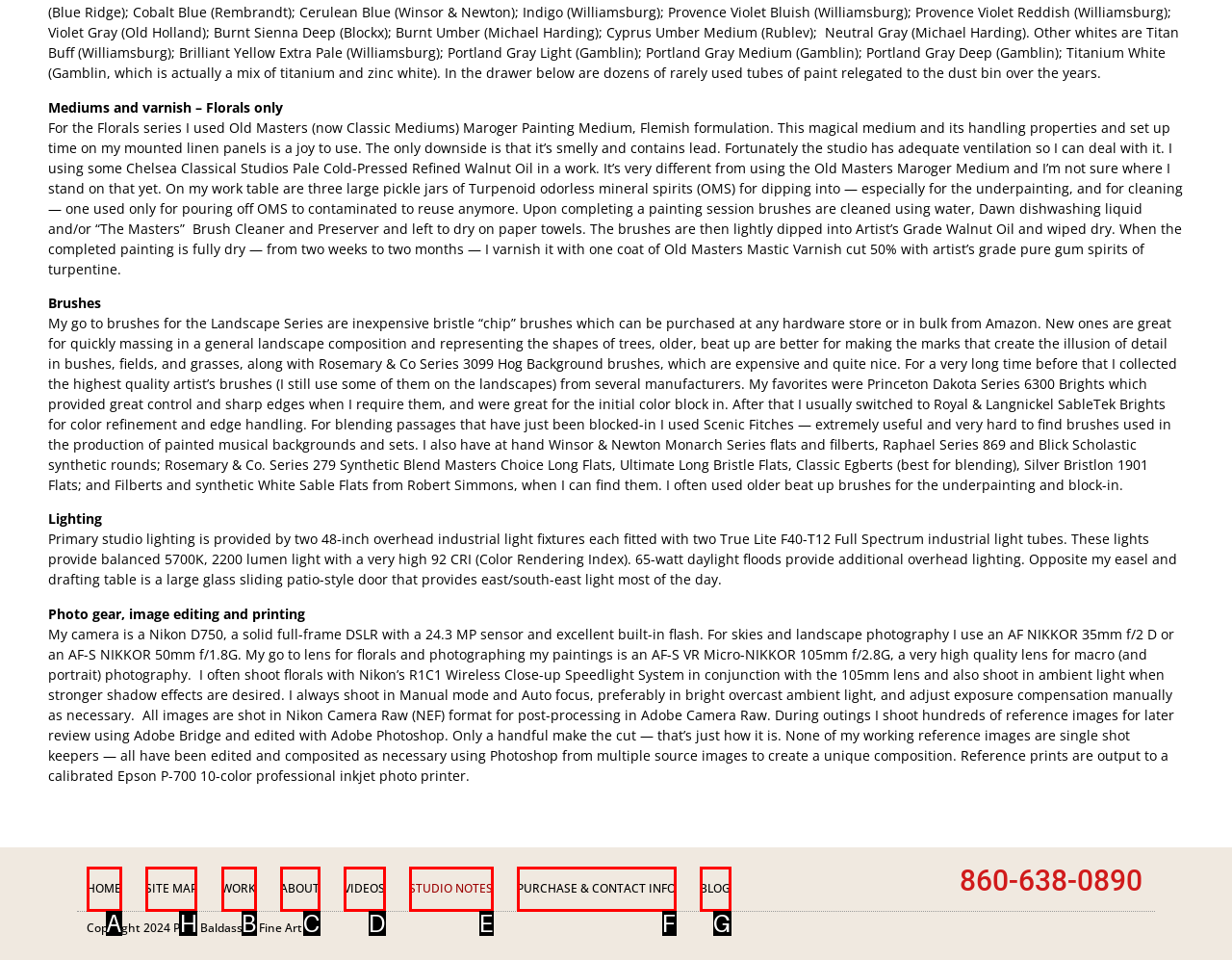For the instruction: Click SITE MAP, determine the appropriate UI element to click from the given options. Respond with the letter corresponding to the correct choice.

H